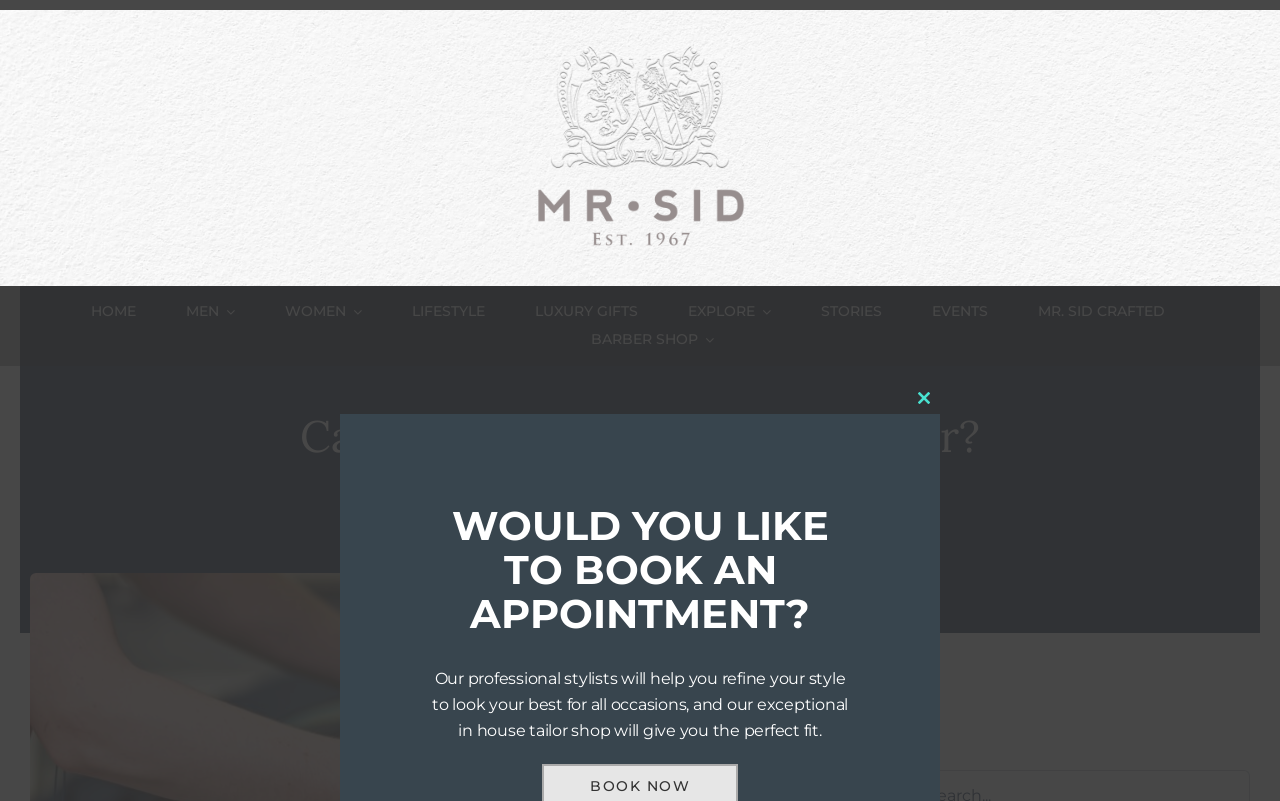Please determine the bounding box coordinates of the element's region to click in order to carry out the following instruction: "Log in". The coordinates should be four float numbers between 0 and 1, i.e., [left, top, right, bottom].

None